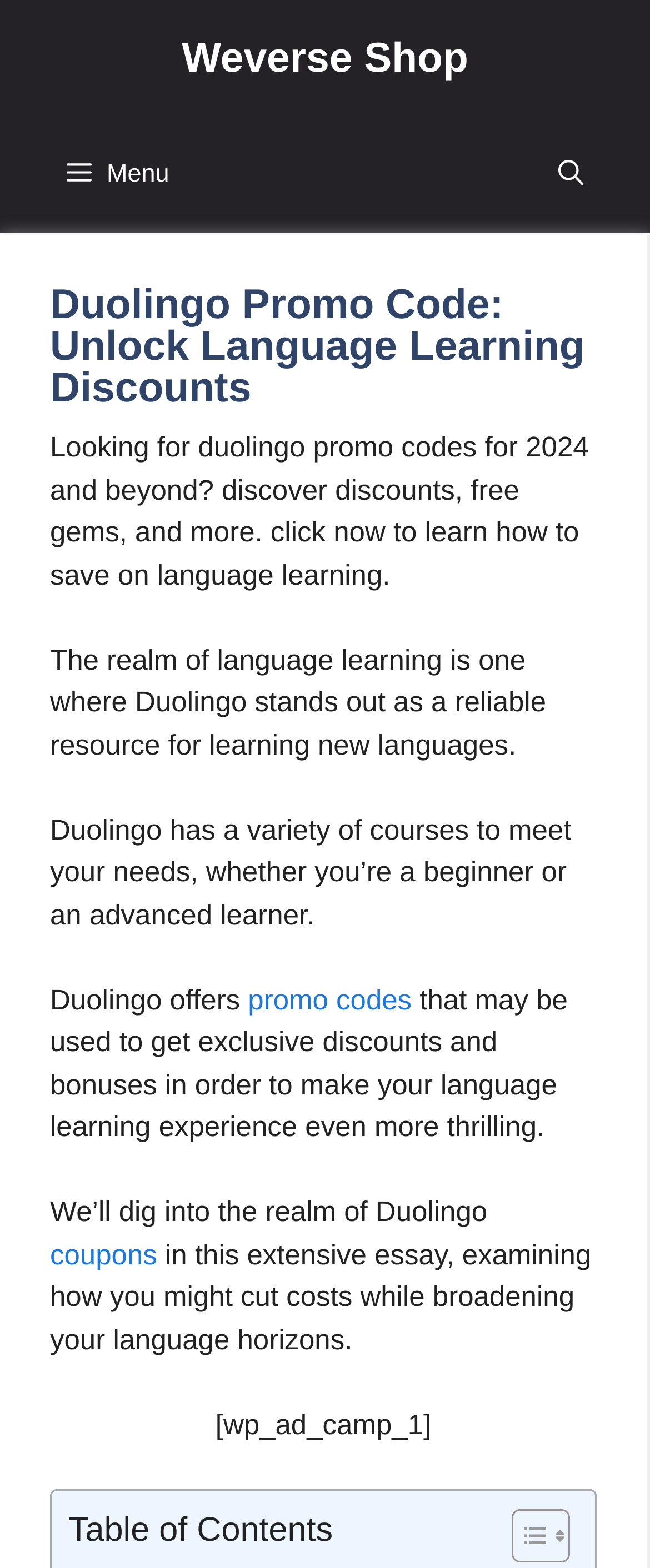Carefully examine the image and provide an in-depth answer to the question: What type of resource is Duolingo?

According to the webpage content, Duolingo is a reliable resource for learning new languages, offering a variety of courses for beginners and advanced learners.